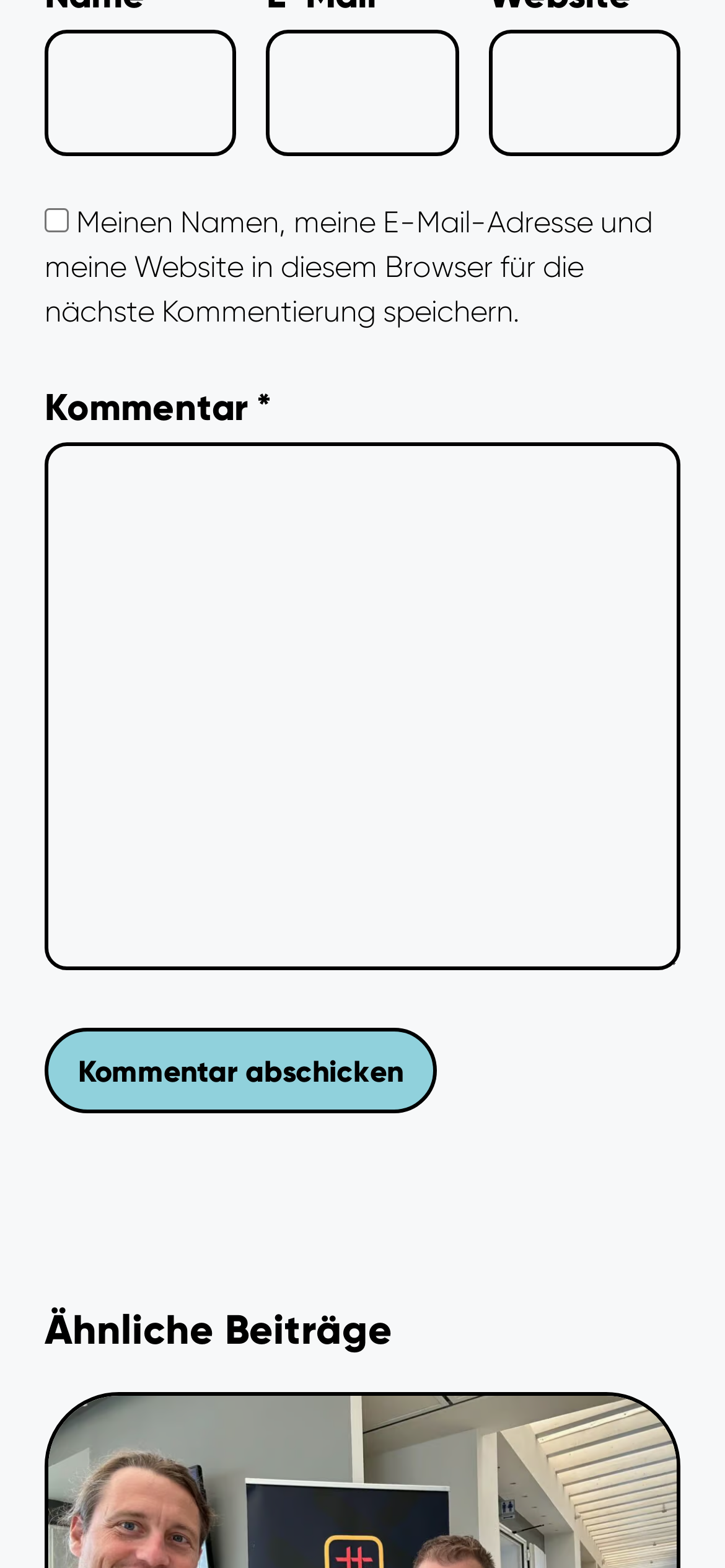Find and provide the bounding box coordinates for the UI element described with: "Terms of Service".

None